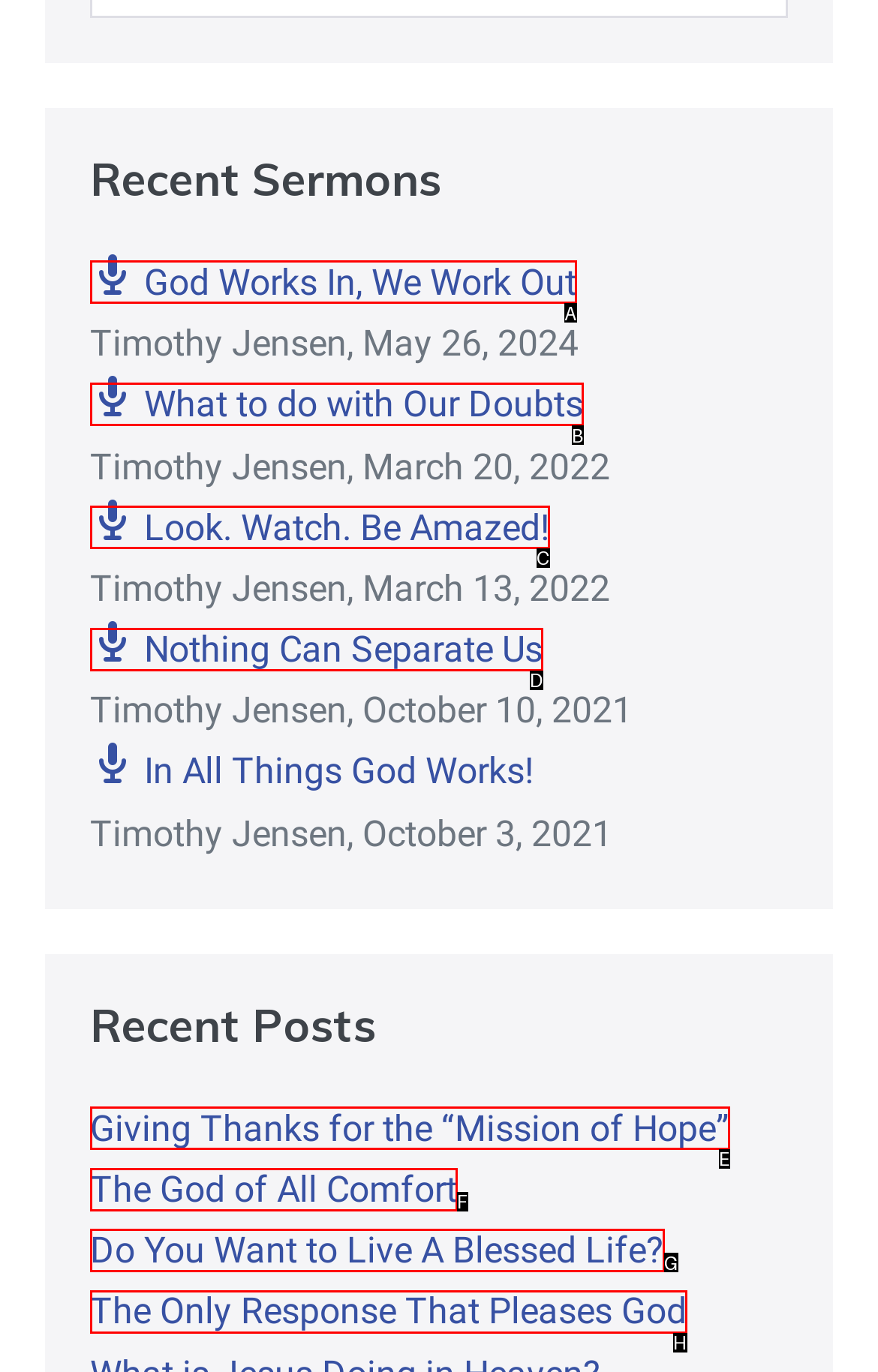Based on the provided element description: Look. Watch. Be Amazed!, identify the best matching HTML element. Respond with the corresponding letter from the options shown.

C